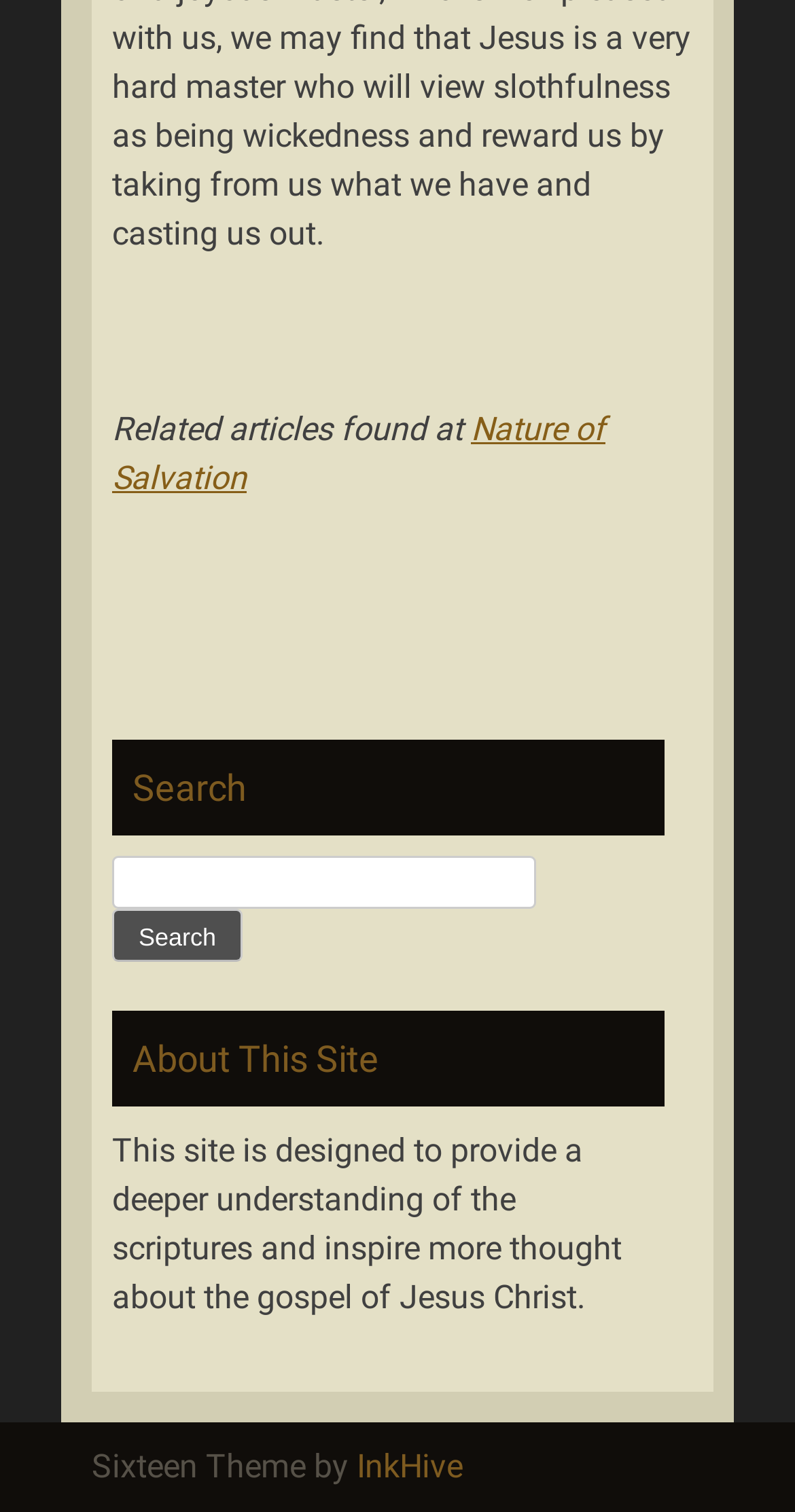Given the element description parent_node: Search for: value="Search", specify the bounding box coordinates of the corresponding UI element in the format (top-left x, top-left y, bottom-right x, bottom-right y). All values must be between 0 and 1.

[0.141, 0.601, 0.305, 0.636]